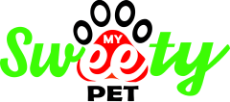Using the information in the image, give a detailed answer to the following question: What symbol is above the text?

The question asks about the symbol located above the text in the logo. The caption states that 'above the text is an outline of a paw print', which symbolizes the brand's connection to pets.